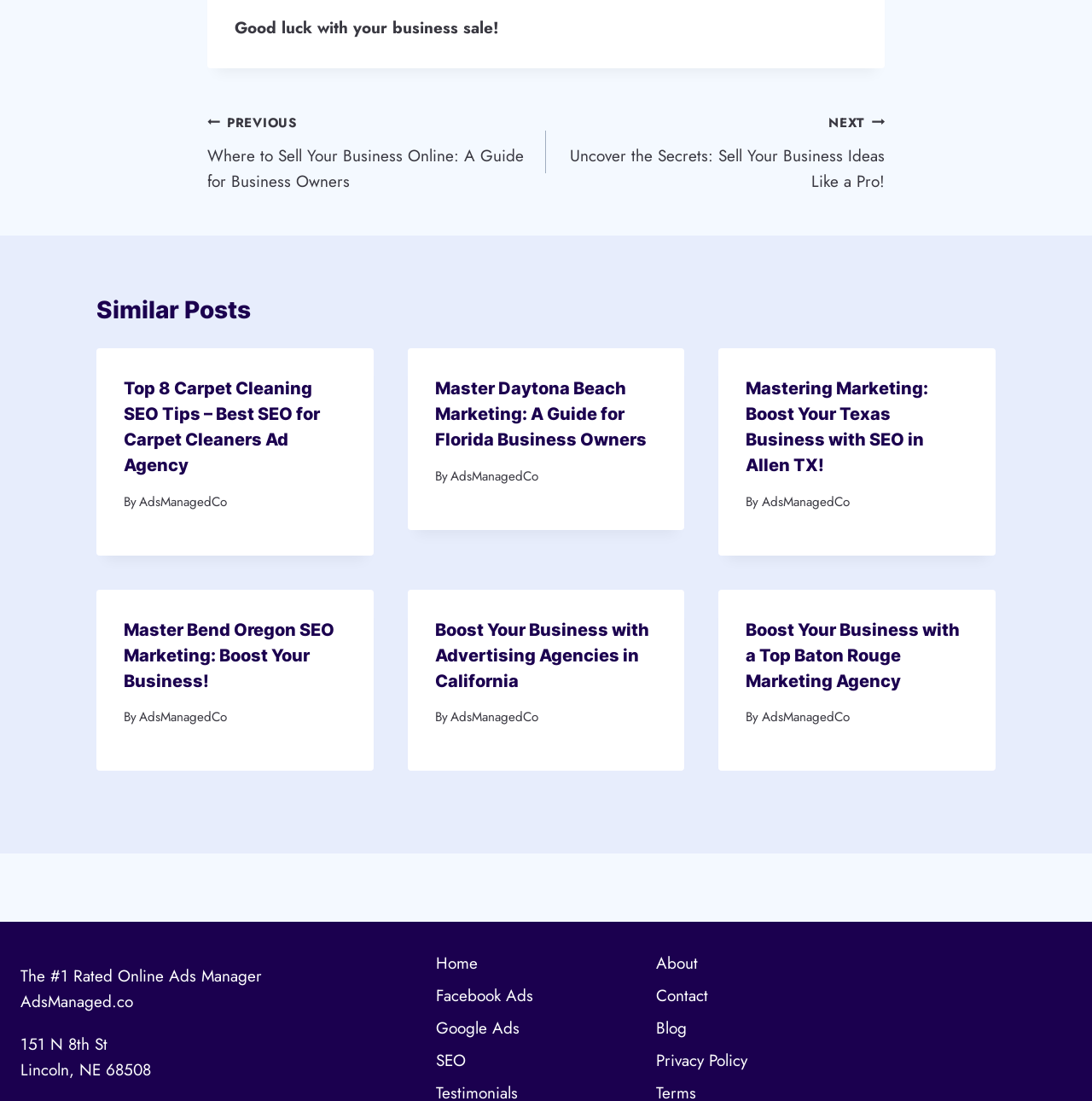Provide a short answer using a single word or phrase for the following question: 
How many links are there in the navigation section?

2